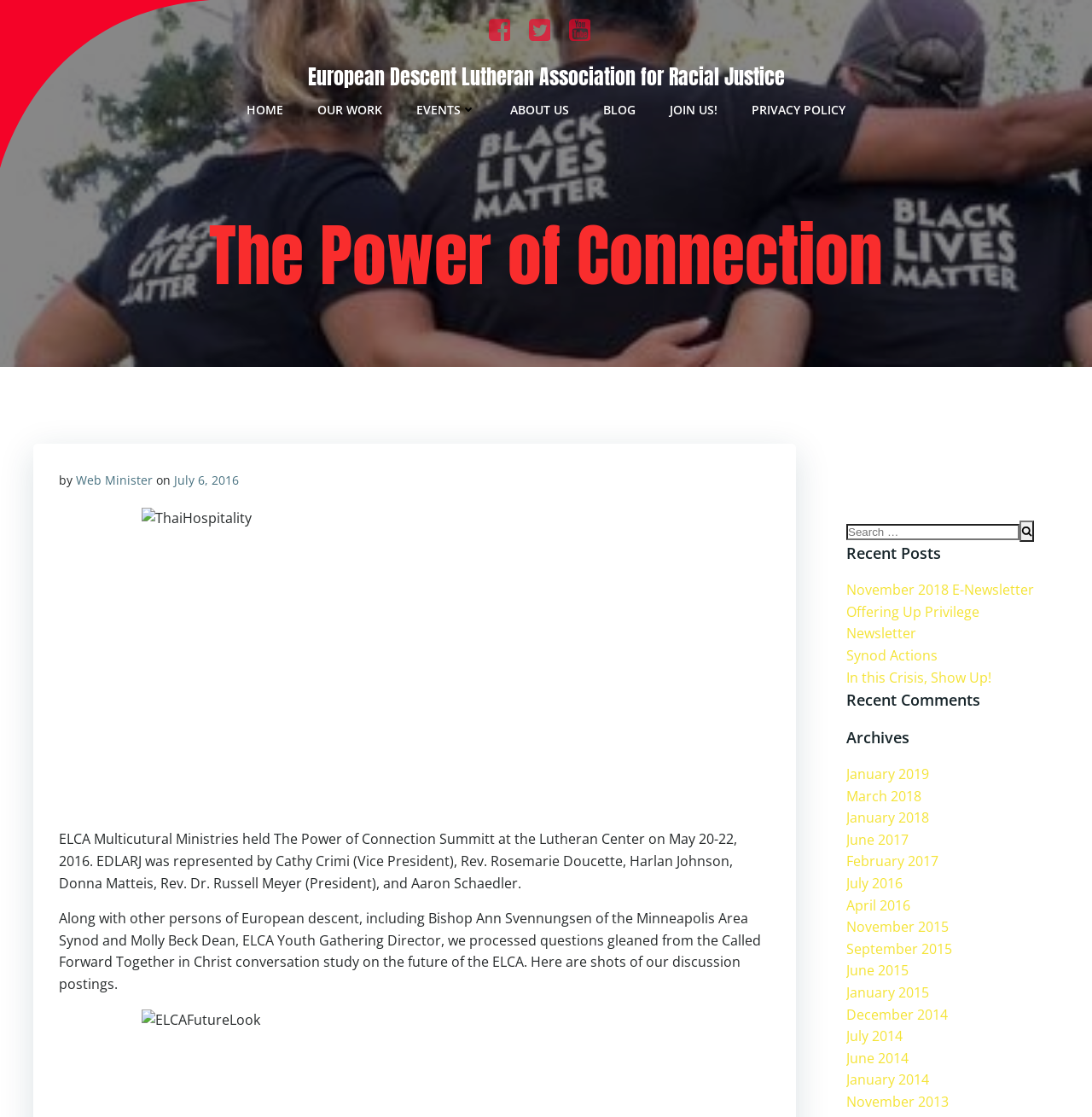Provide the bounding box coordinates in the format (top-left x, top-left y, bottom-right x, bottom-right y). All values are floating point numbers between 0 and 1. Determine the bounding box coordinate of the UI element described as: Newsletter

[0.775, 0.559, 0.839, 0.576]